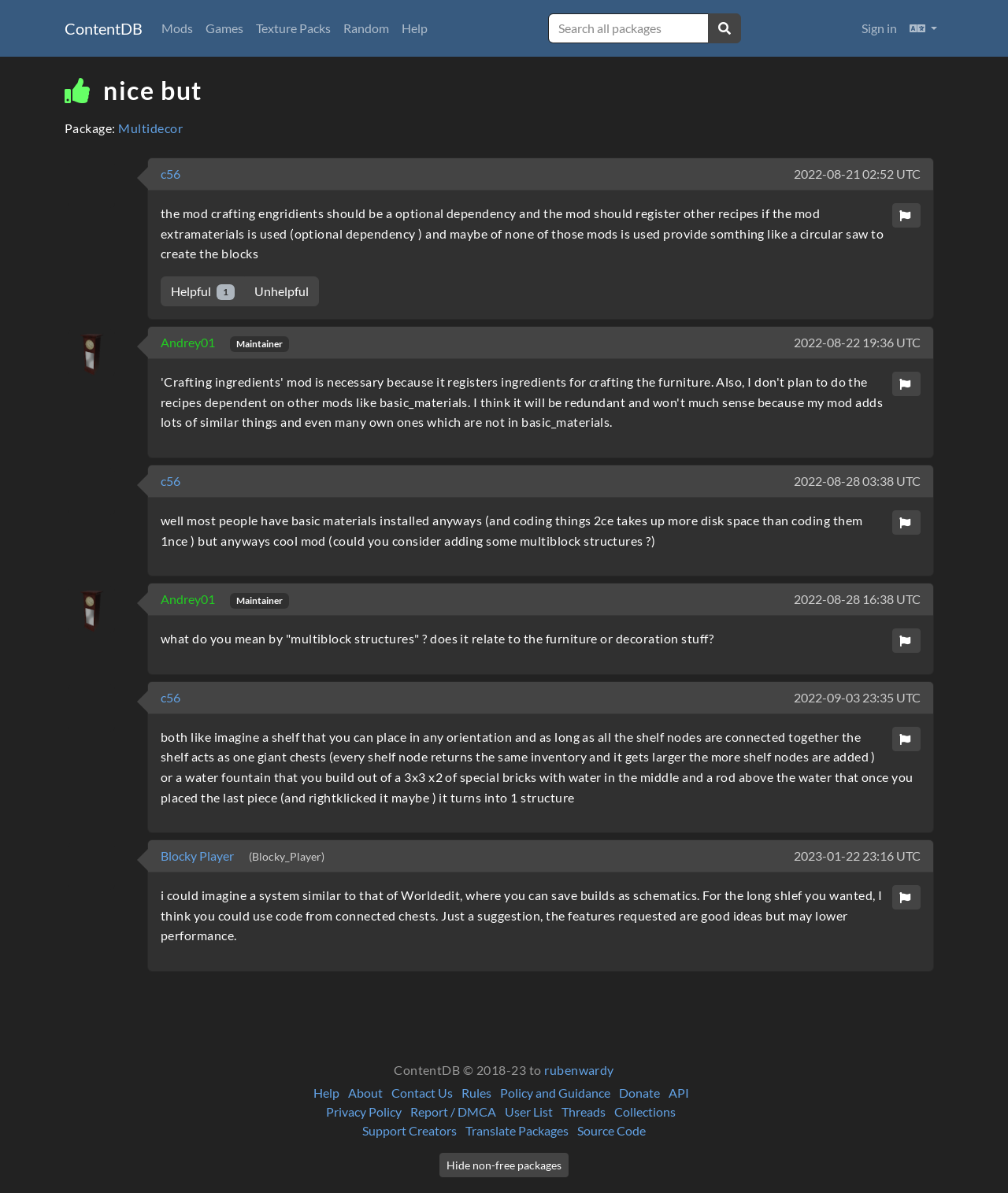Specify the bounding box coordinates of the area to click in order to follow the given instruction: "Sign in."

[0.848, 0.011, 0.896, 0.037]